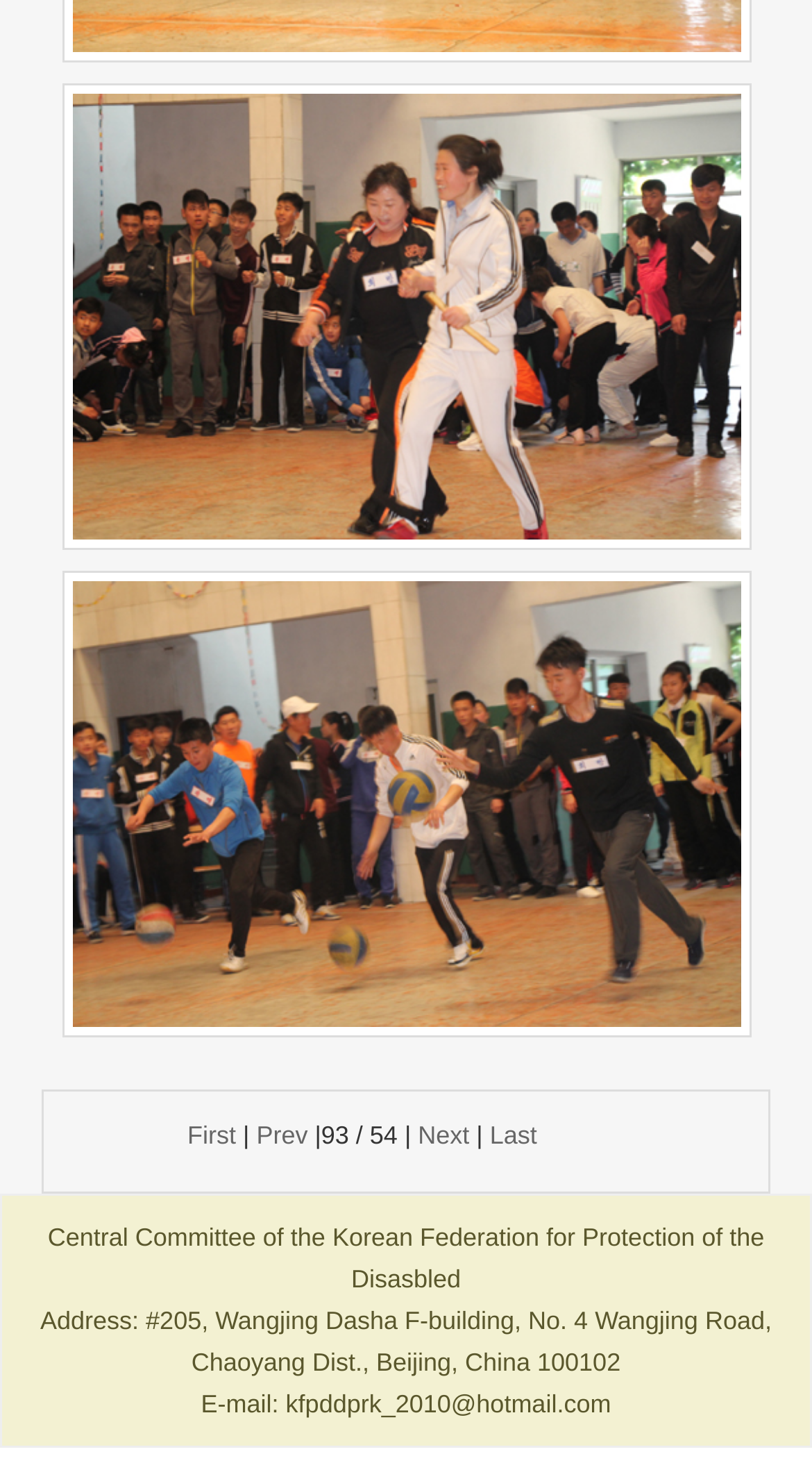Determine the bounding box coordinates of the UI element that matches the following description: "First". The coordinates should be four float numbers between 0 and 1 in the format [left, top, right, bottom].

[0.231, 0.758, 0.291, 0.777]